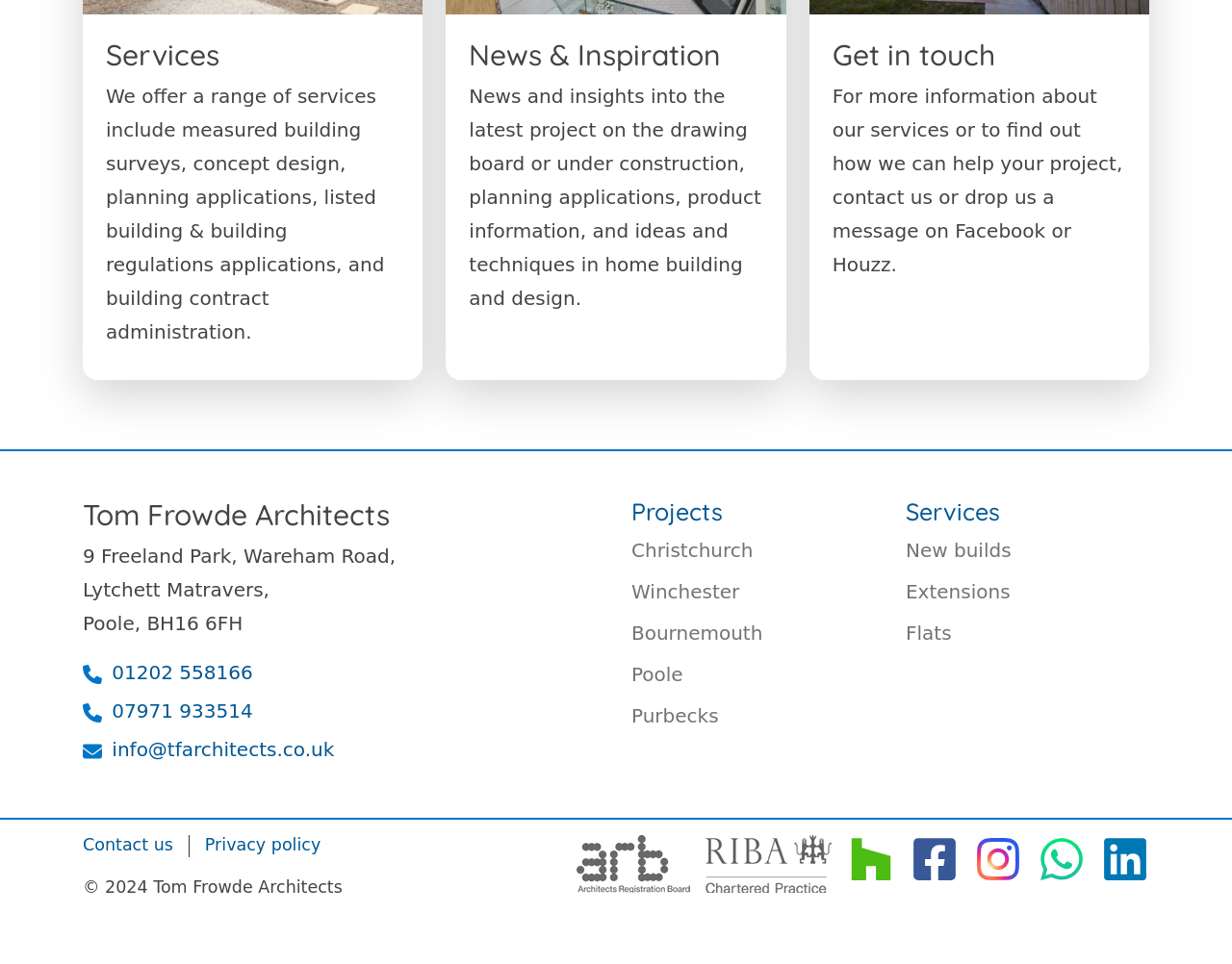What is the copyright year?
Refer to the image and give a detailed response to the question.

The copyright year can be found at the bottom of the webpage, where it is written as '© 2024 Tom Frowde Architects'.